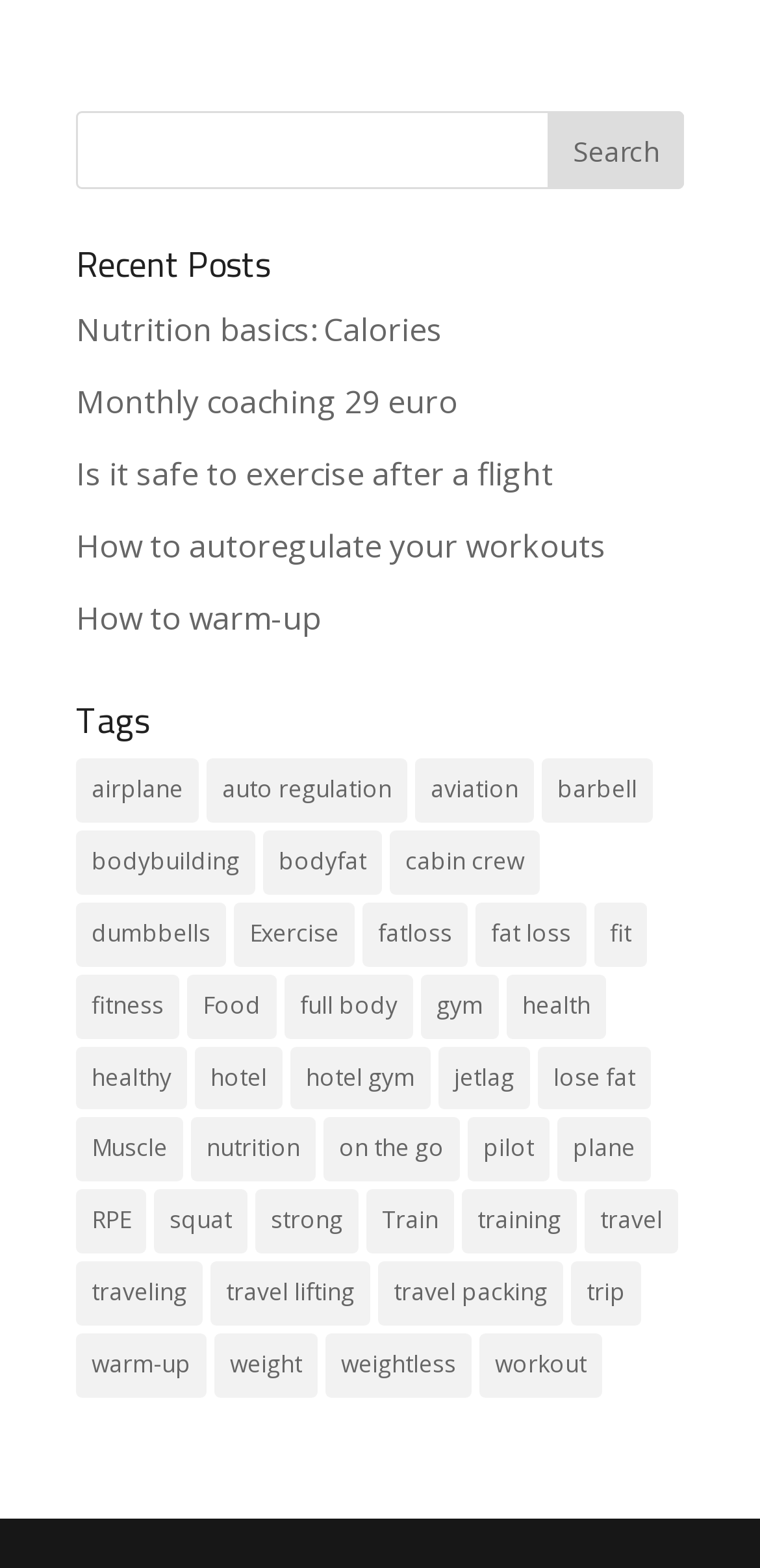Identify the bounding box coordinates of the section that should be clicked to achieve the task described: "Click the 'Go!' button".

None